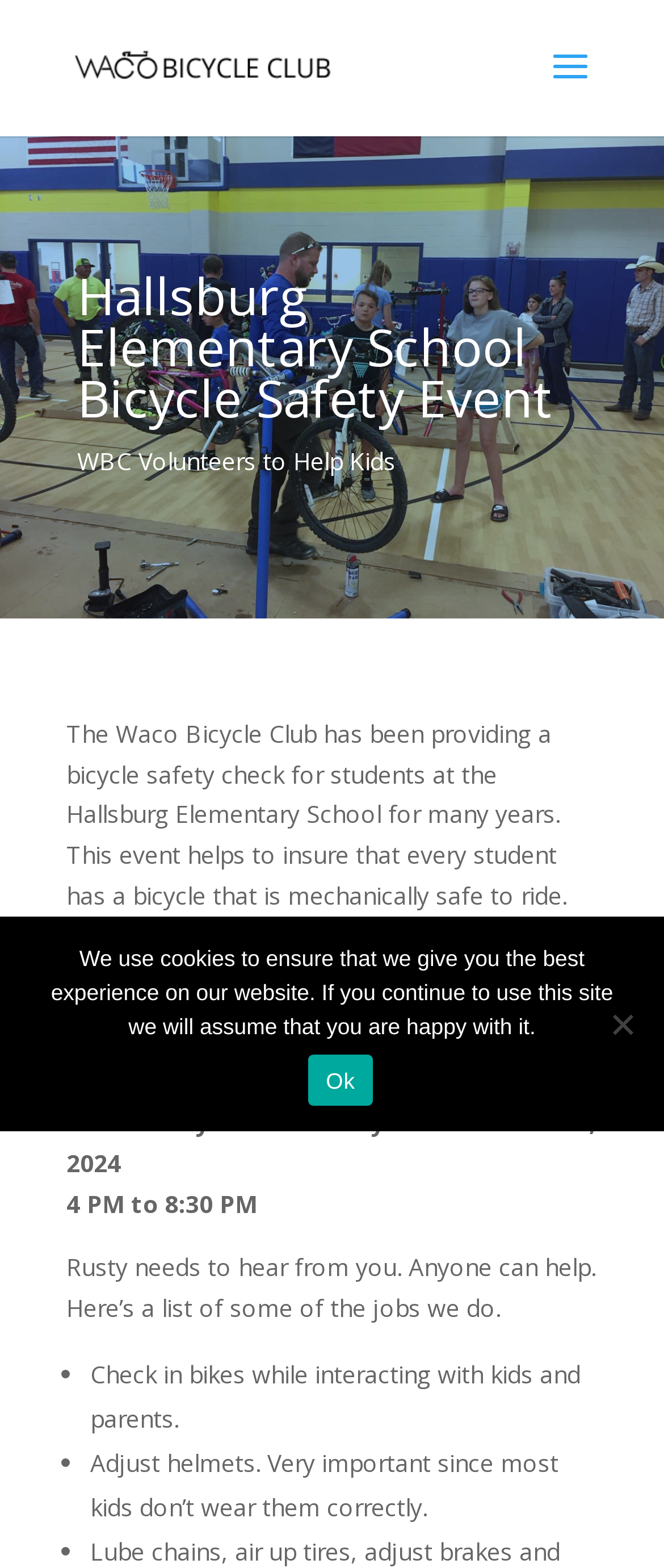Given the element description, predict the bounding box coordinates in the format (top-left x, top-left y, bottom-right x, bottom-right y), using floating point numbers between 0 and 1: Ok

[0.465, 0.673, 0.56, 0.705]